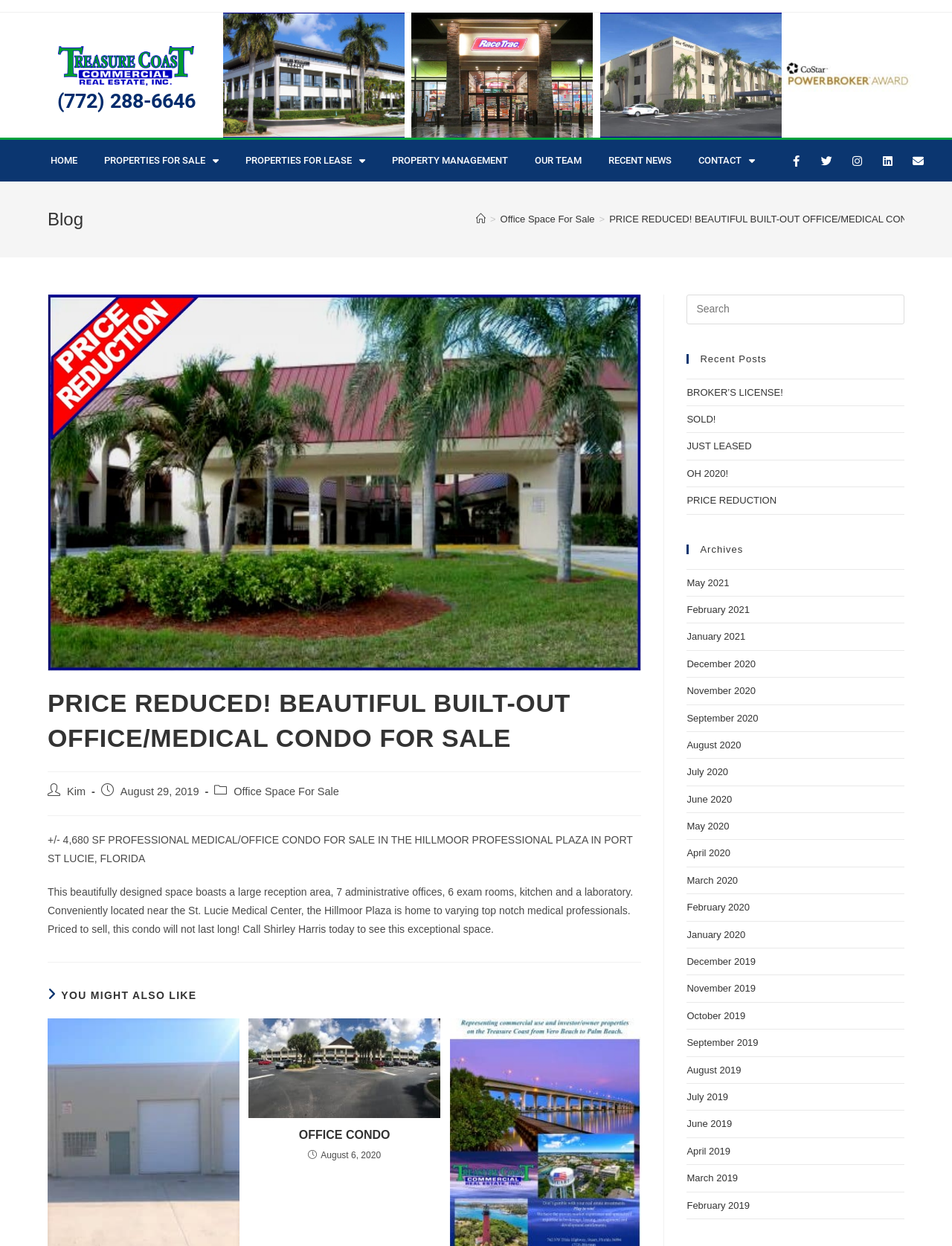Please identify the bounding box coordinates of the clickable region that I should interact with to perform the following instruction: "Call the phone number". The coordinates should be expressed as four float numbers between 0 and 1, i.e., [left, top, right, bottom].

[0.06, 0.072, 0.205, 0.091]